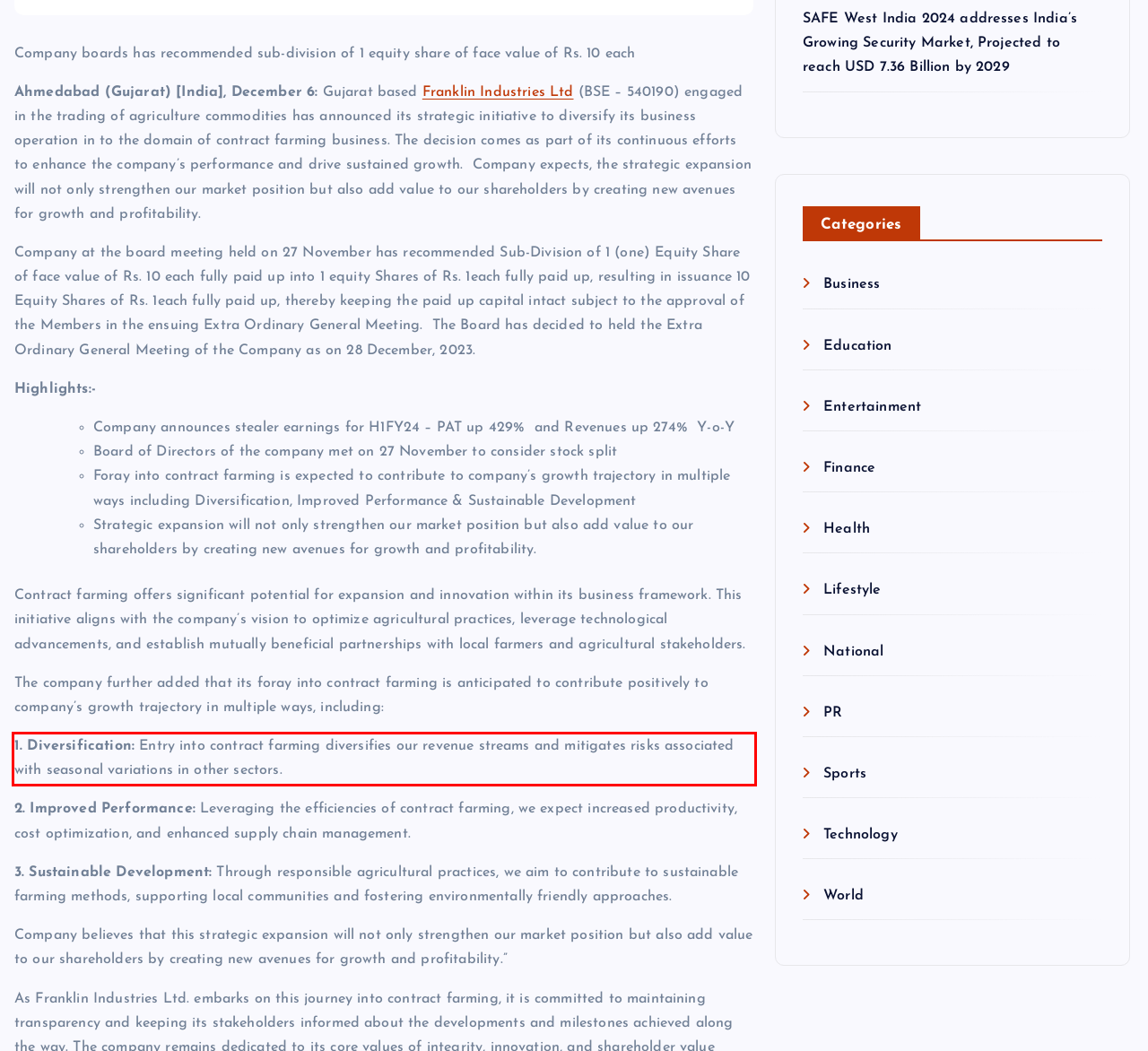You have a webpage screenshot with a red rectangle surrounding a UI element. Extract the text content from within this red bounding box.

1. Diversification: Entry into contract farming diversifies our revenue streams and mitigates risks associated with seasonal variations in other sectors.